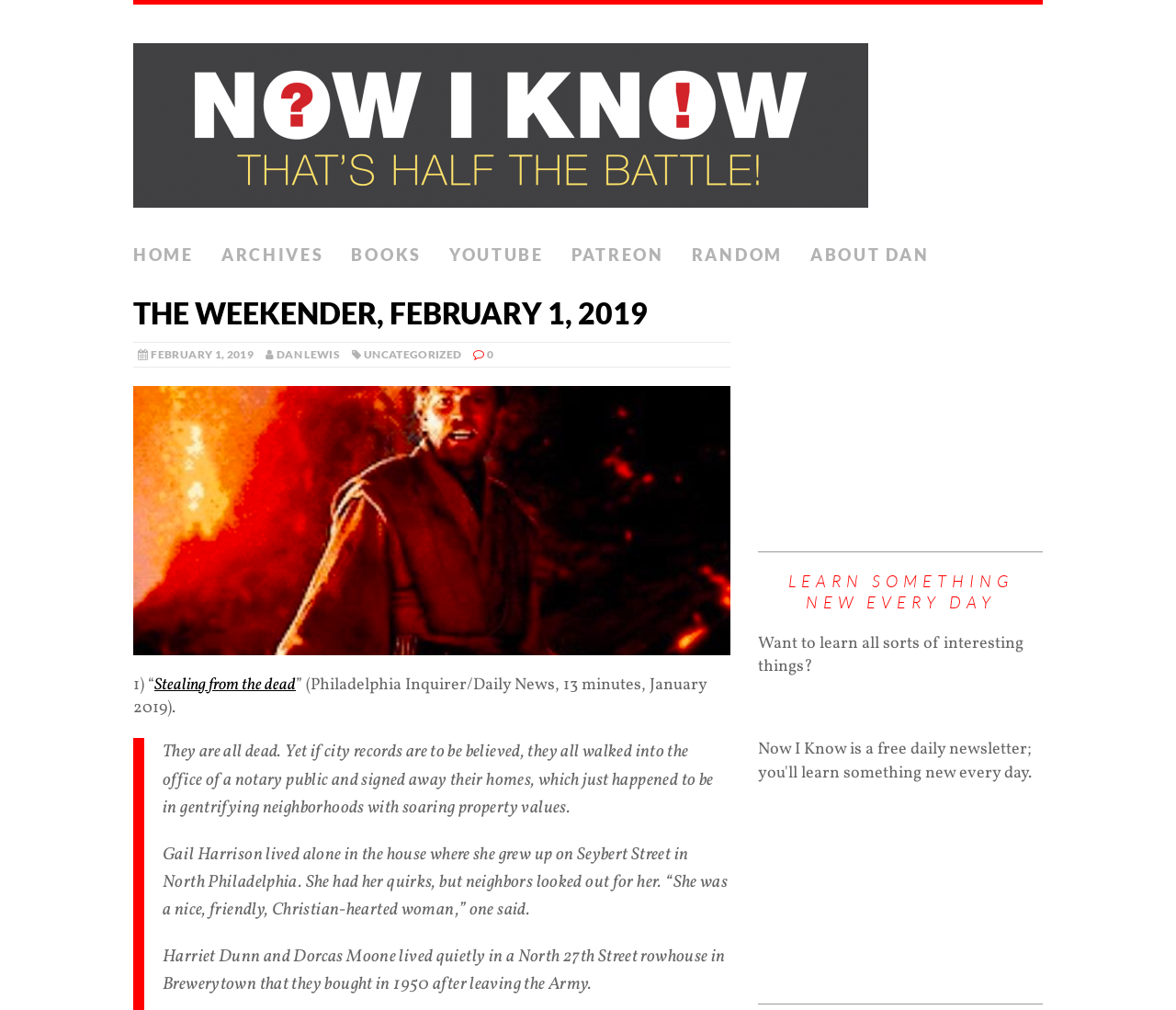Give a one-word or one-phrase response to the question: 
What is the format of the 'Now I Know' newsletter?

Daily